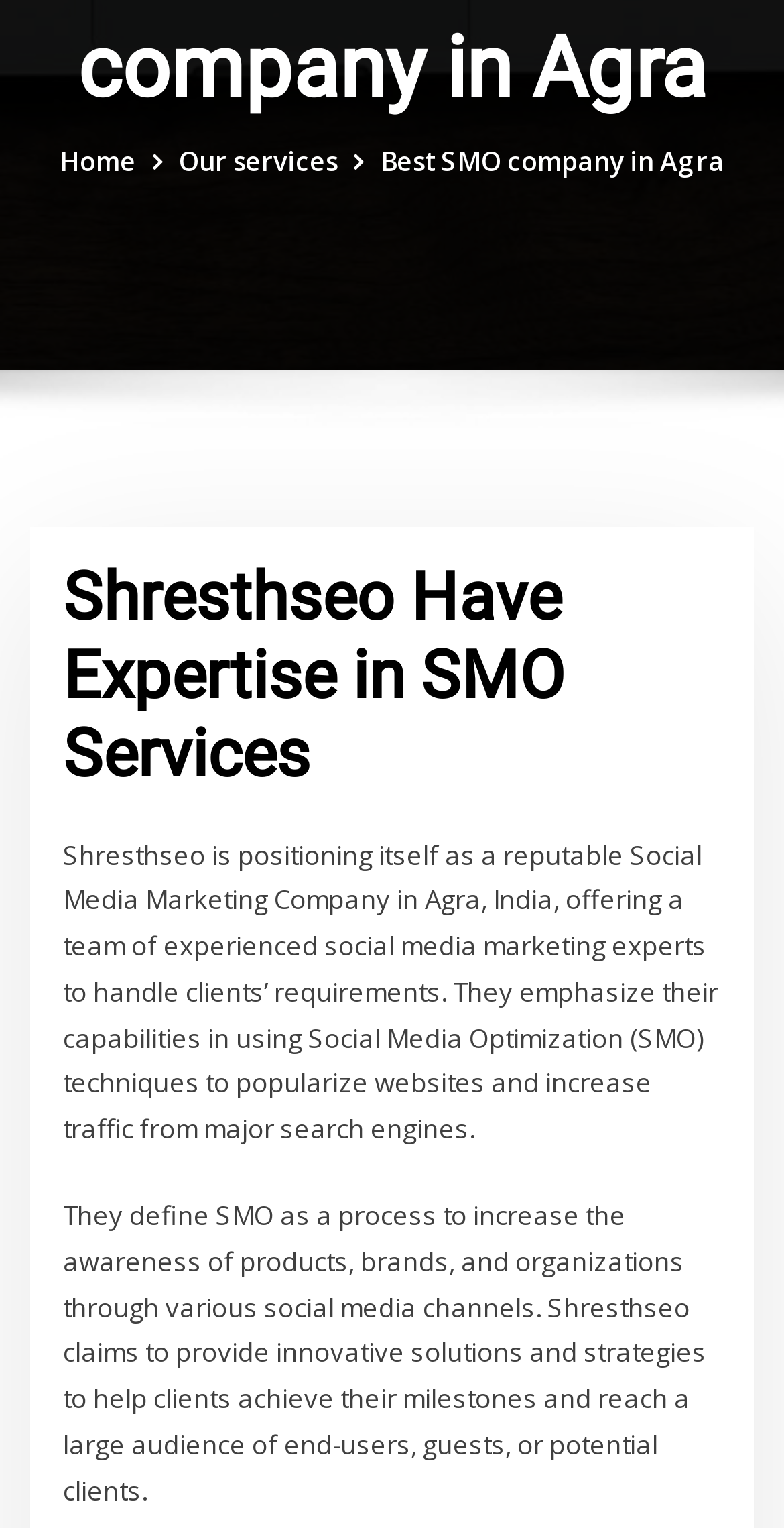Please provide the bounding box coordinates in the format (top-left x, top-left y, bottom-right x, bottom-right y). Remember, all values are floating point numbers between 0 and 1. What is the bounding box coordinate of the region described as: Our services

[0.228, 0.094, 0.431, 0.118]